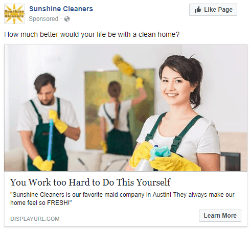How many staff members are visible in the image?
Answer the question with a detailed and thorough explanation.

In the image, there are two staff members visible: the woman in the foreground holding yellow cleaning supplies and another staff member in the background who is engaged in cleaning, highlighting a collaborative and efficient team environment.